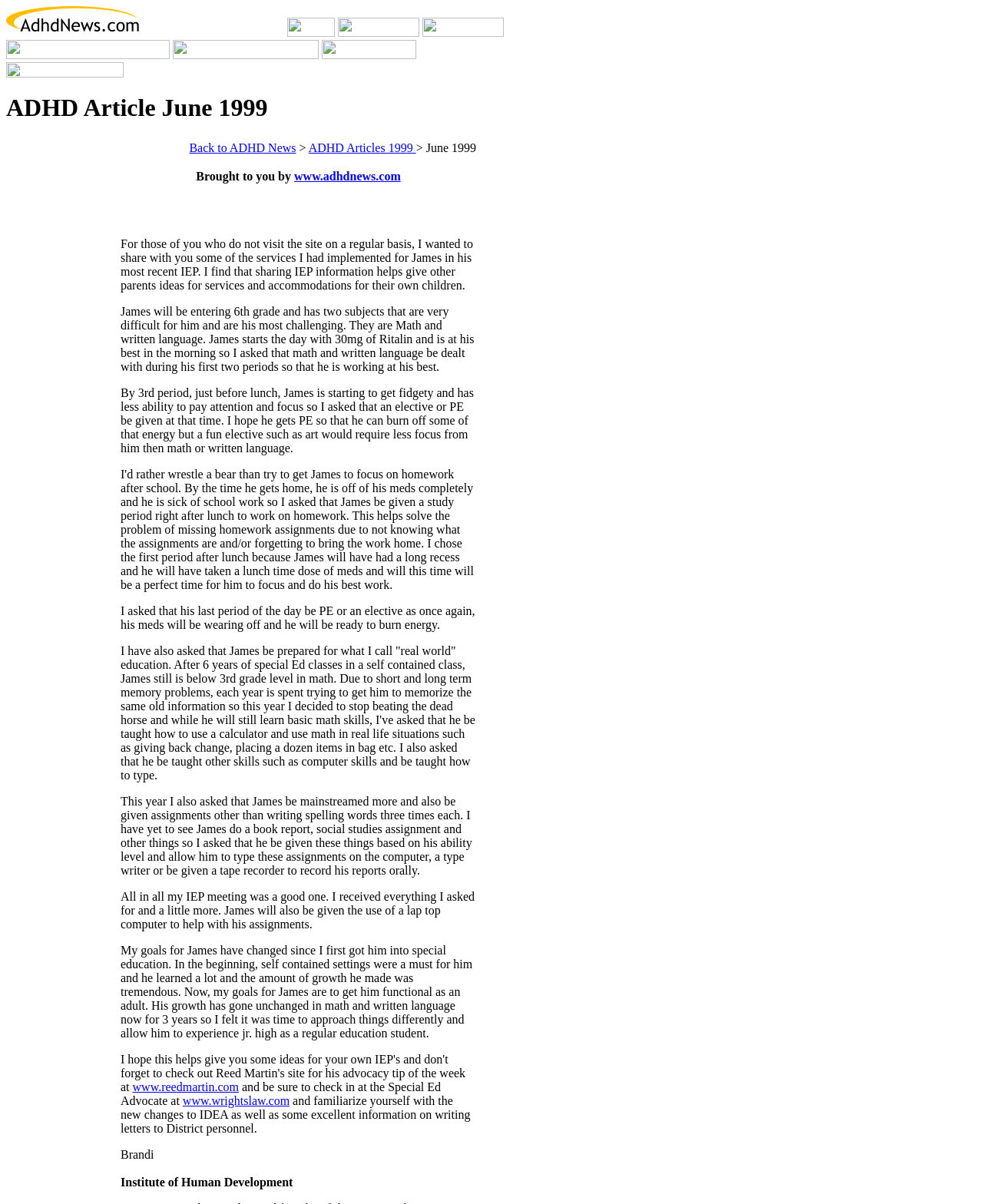Pinpoint the bounding box coordinates of the element that must be clicked to accomplish the following instruction: "Check the link to ADHD Articles 1999". The coordinates should be in the format of four float numbers between 0 and 1, i.e., [left, top, right, bottom].

[0.314, 0.117, 0.423, 0.128]